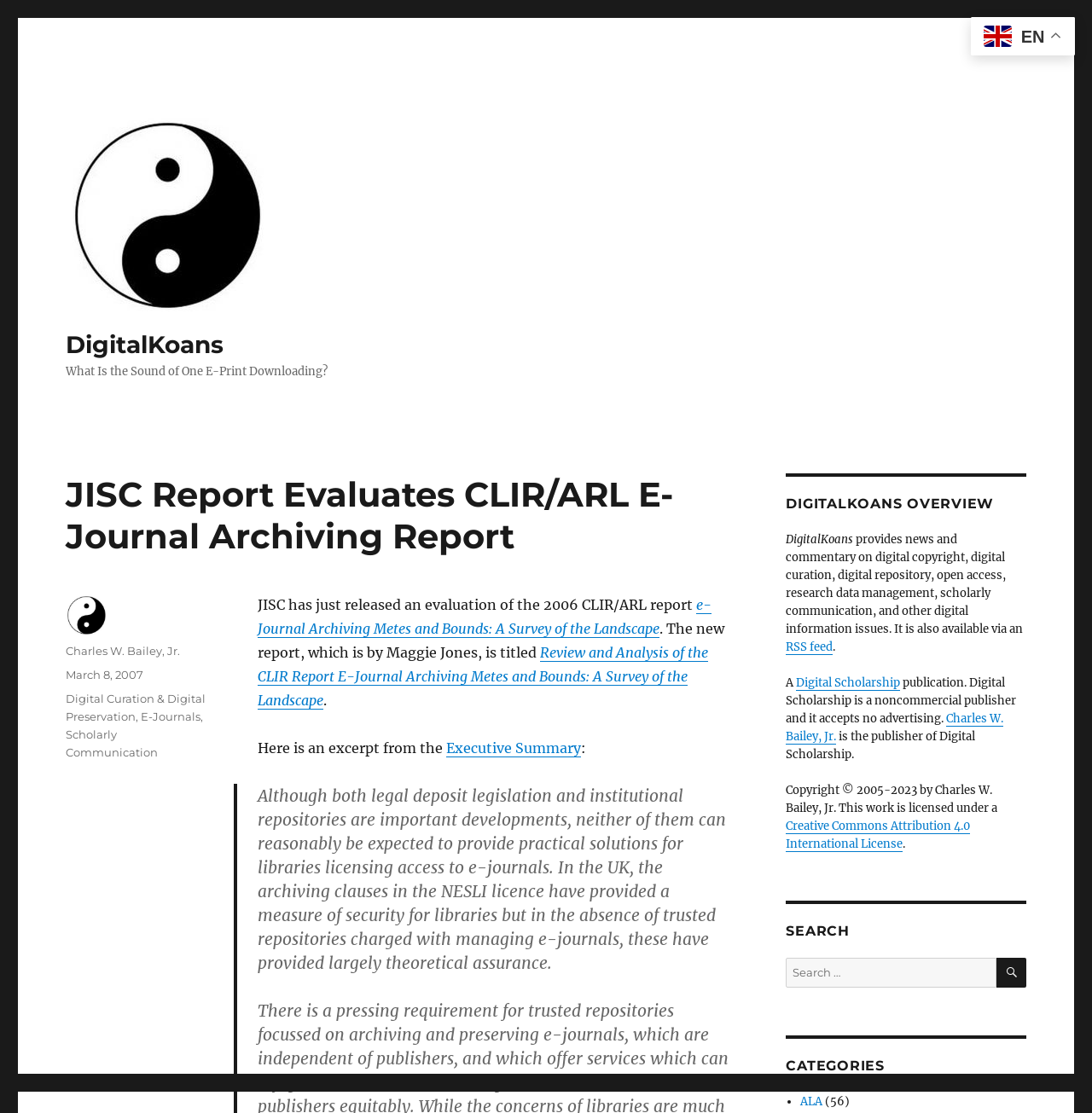Can you show the bounding box coordinates of the region to click on to complete the task described in the instruction: "Click on the DigitalKoans link"?

[0.06, 0.102, 0.3, 0.286]